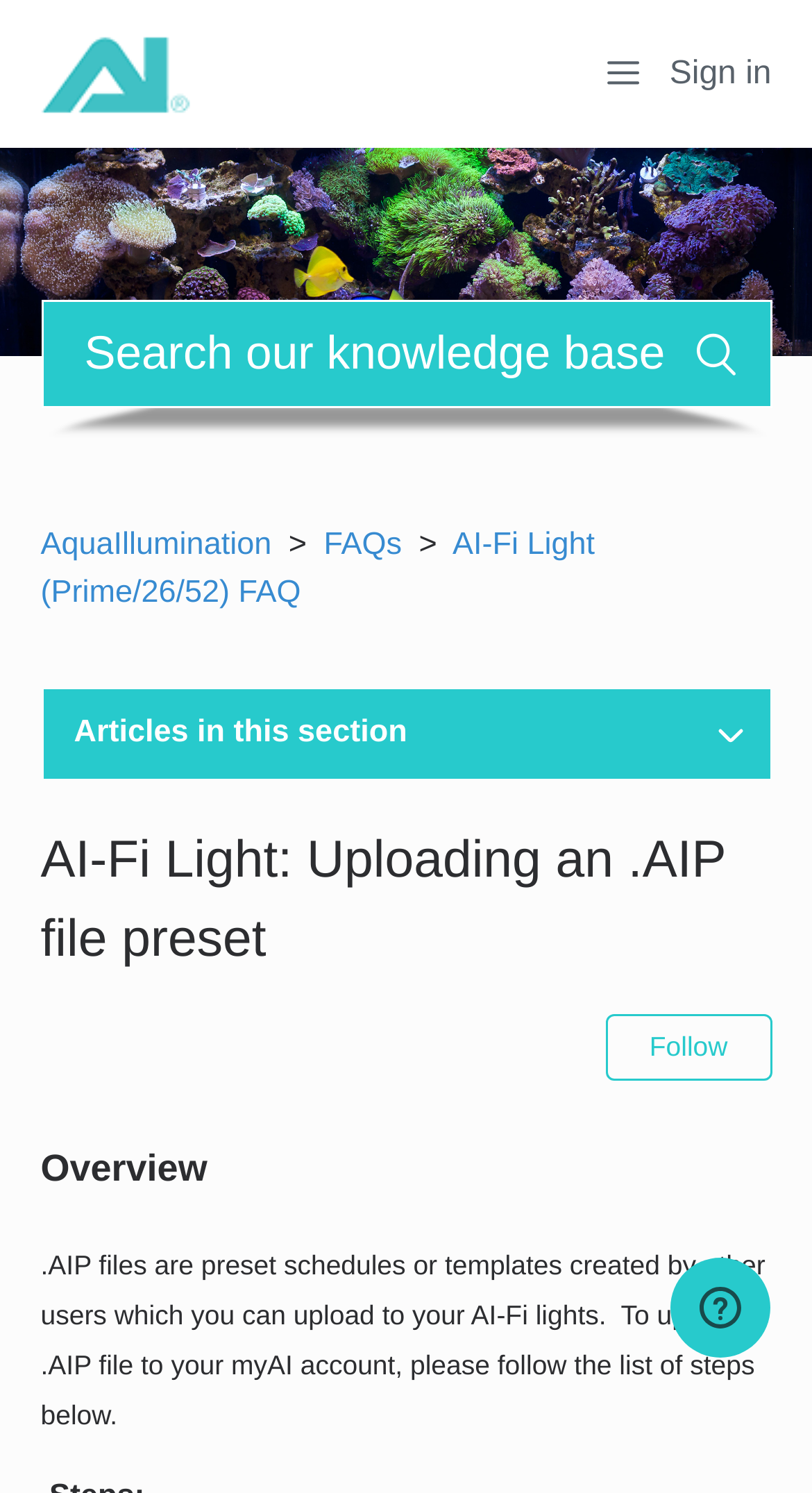Could you determine the bounding box coordinates of the clickable element to complete the instruction: "Click the logo"? Provide the coordinates as four float numbers between 0 and 1, i.e., [left, top, right, bottom].

[0.05, 0.037, 0.237, 0.061]